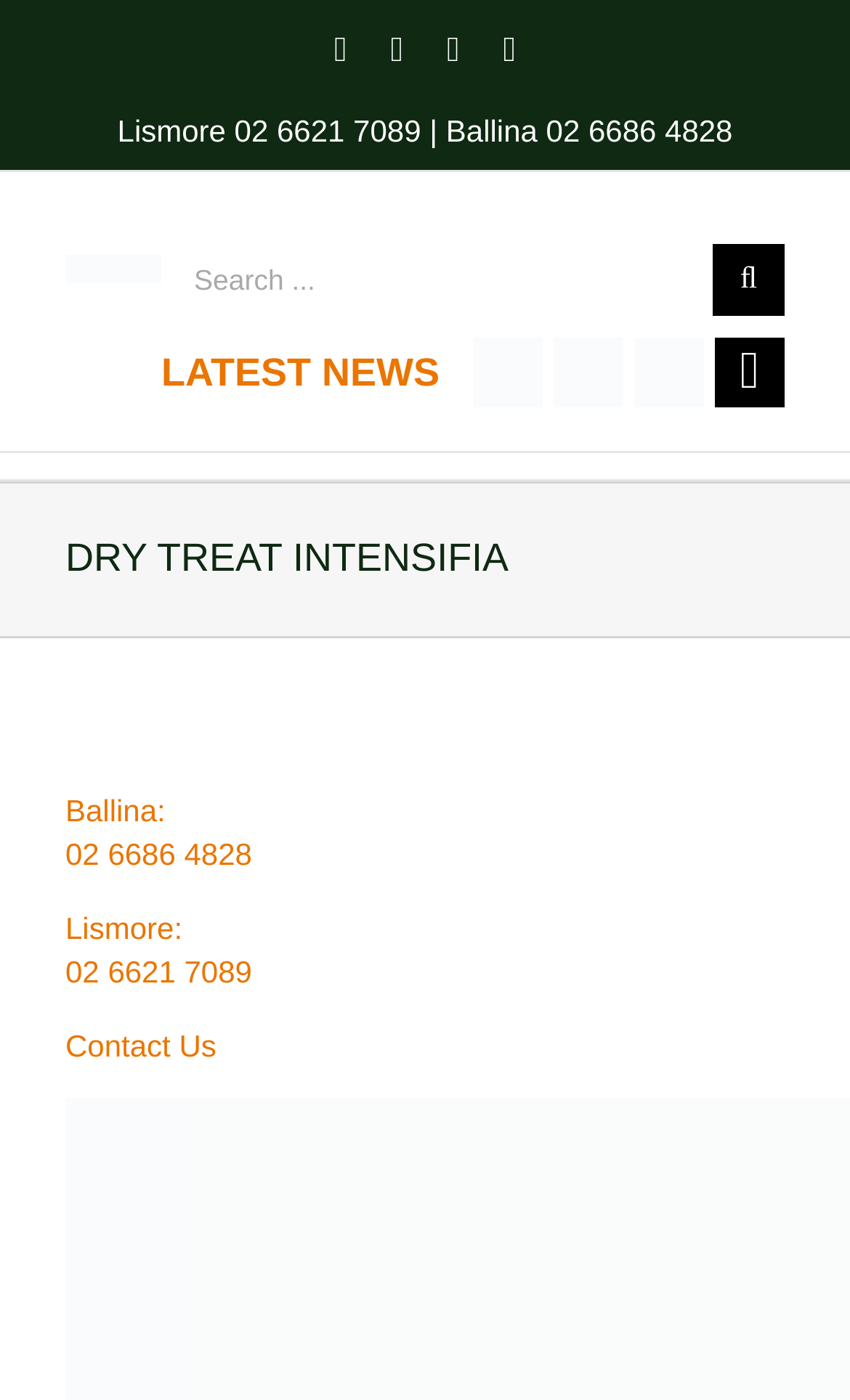What is the phone number for Lismore?
Please provide an in-depth and detailed response to the question.

I found the phone number for Lismore by looking at the links in the top section of the webpage, which includes the phone number '02 6621 7089'.